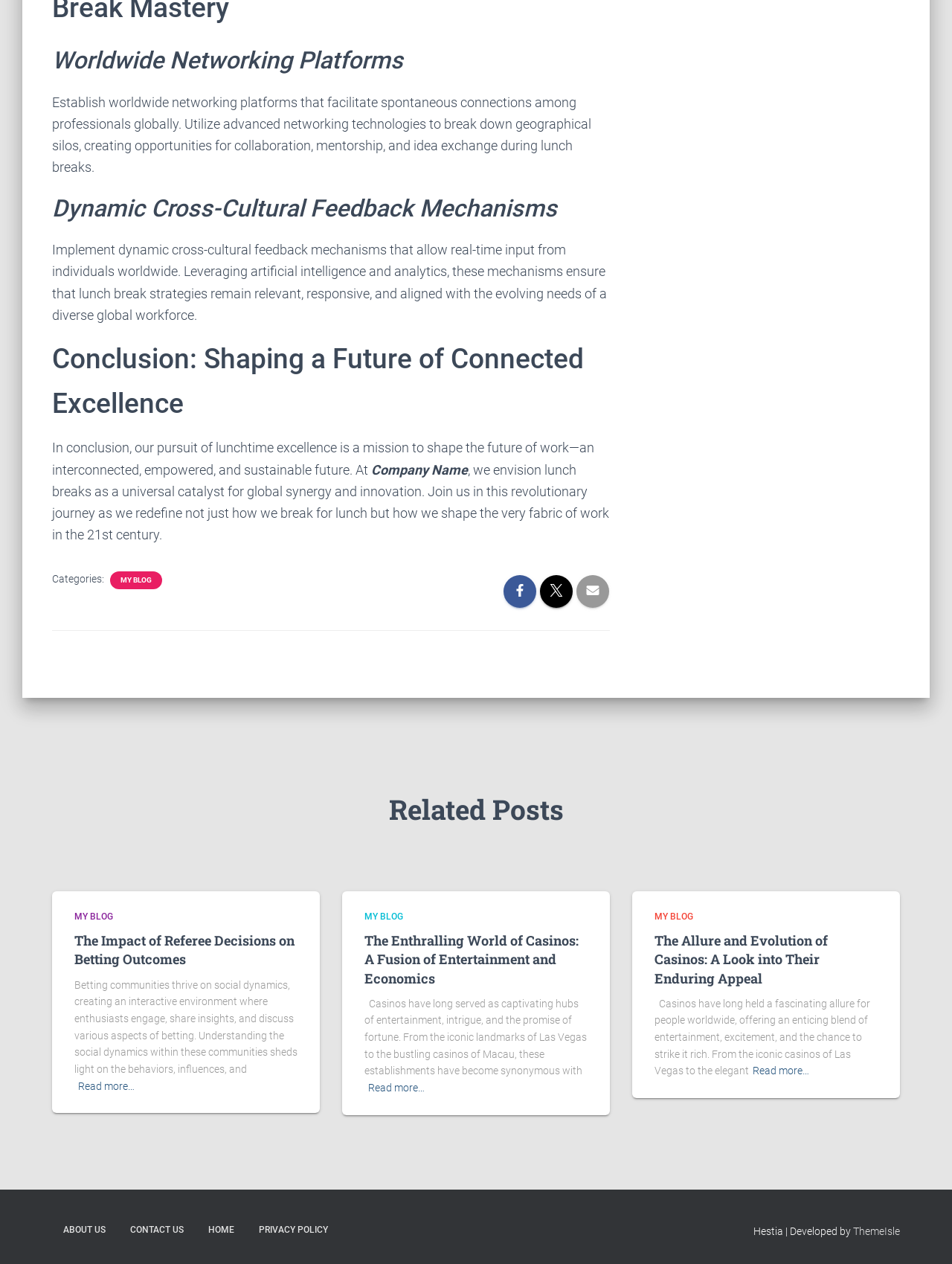Please identify the bounding box coordinates of the area that needs to be clicked to fulfill the following instruction: "Explore 'The Enthralling World of Casinos: A Fusion of Entertainment and Economics'."

[0.383, 0.737, 0.608, 0.781]